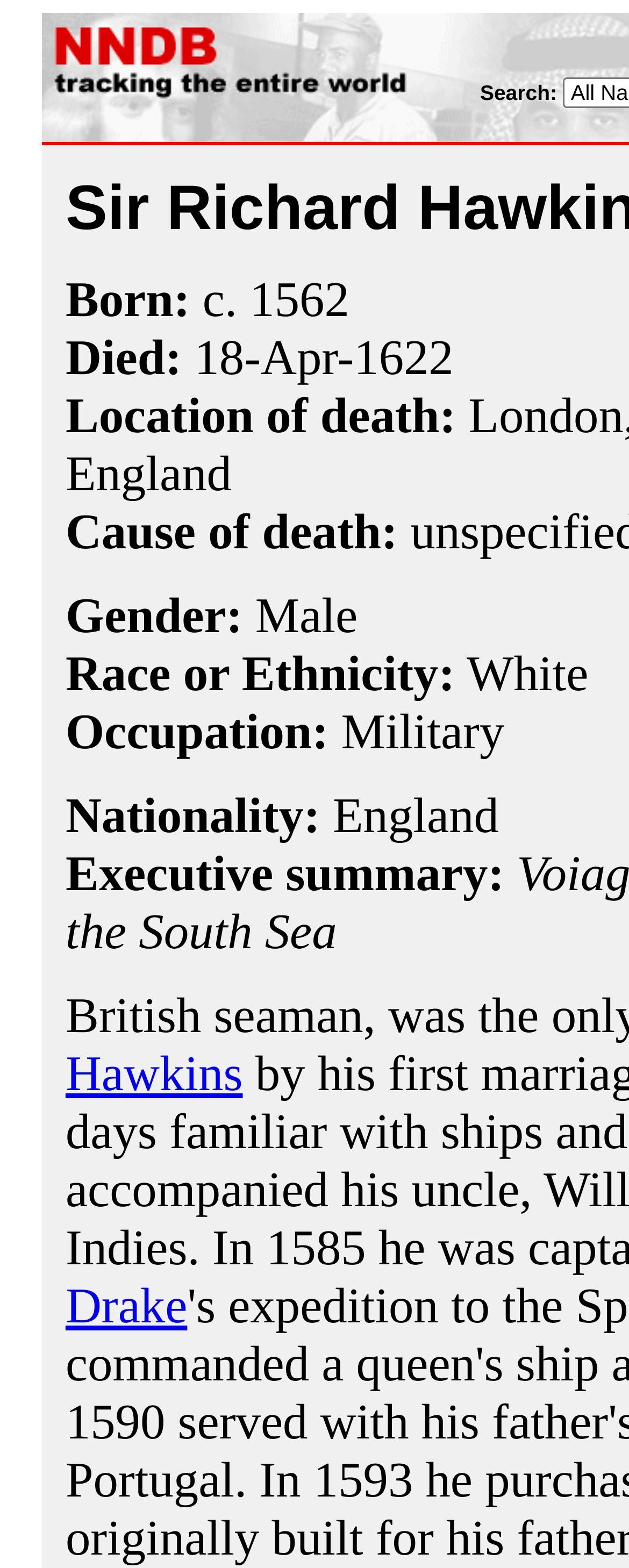Look at the image and give a detailed response to the following question: What is Sir Richard Hawkins' gender?

The webpage explicitly states 'Gender: Male', indicating that Sir Richard Hawkins is a male.